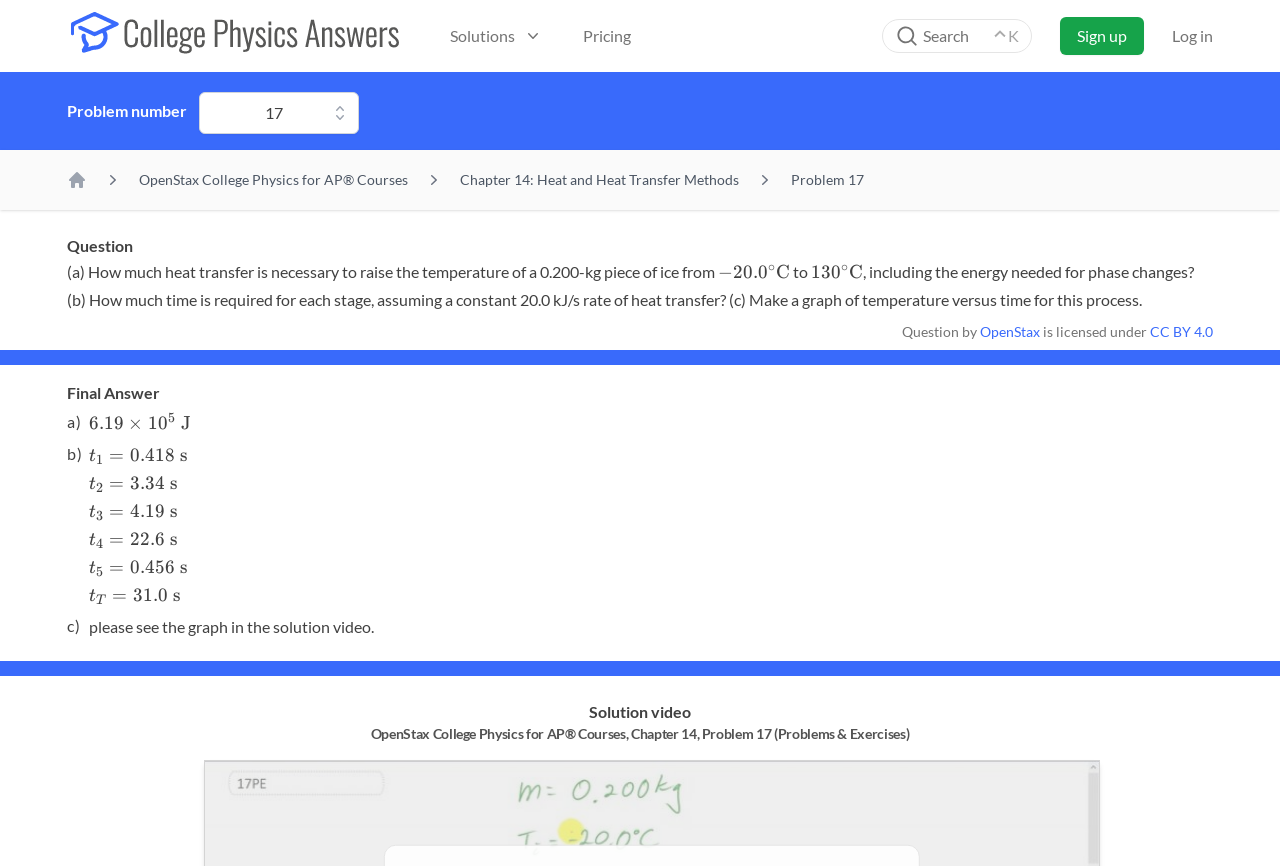Highlight the bounding box coordinates of the element you need to click to perform the following instruction: "Sign up."

[0.828, 0.02, 0.894, 0.064]